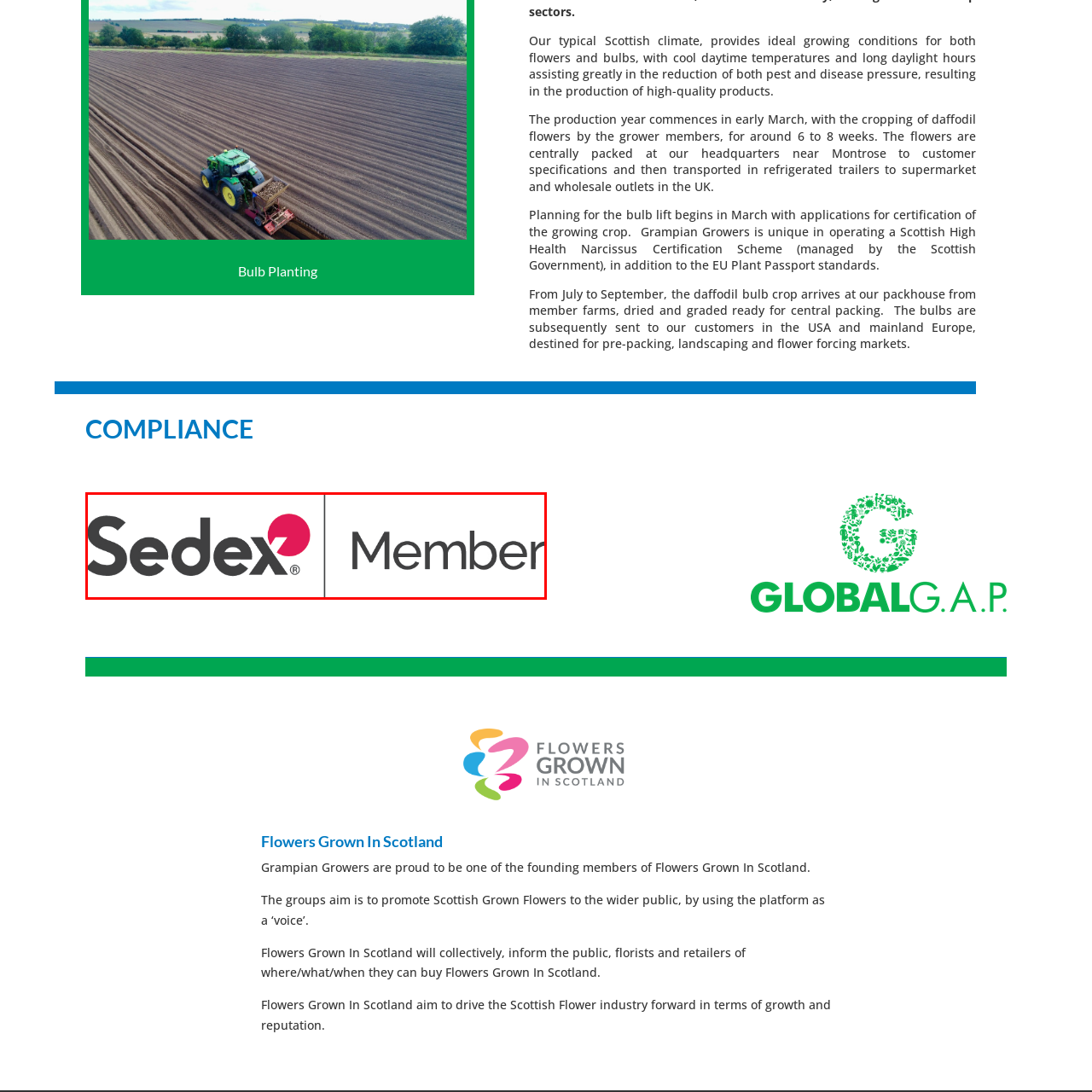Focus on the content within the red bounding box and answer this question using a single word or phrase: What is the significance of the Sedex Member logo?

Signifies accountability